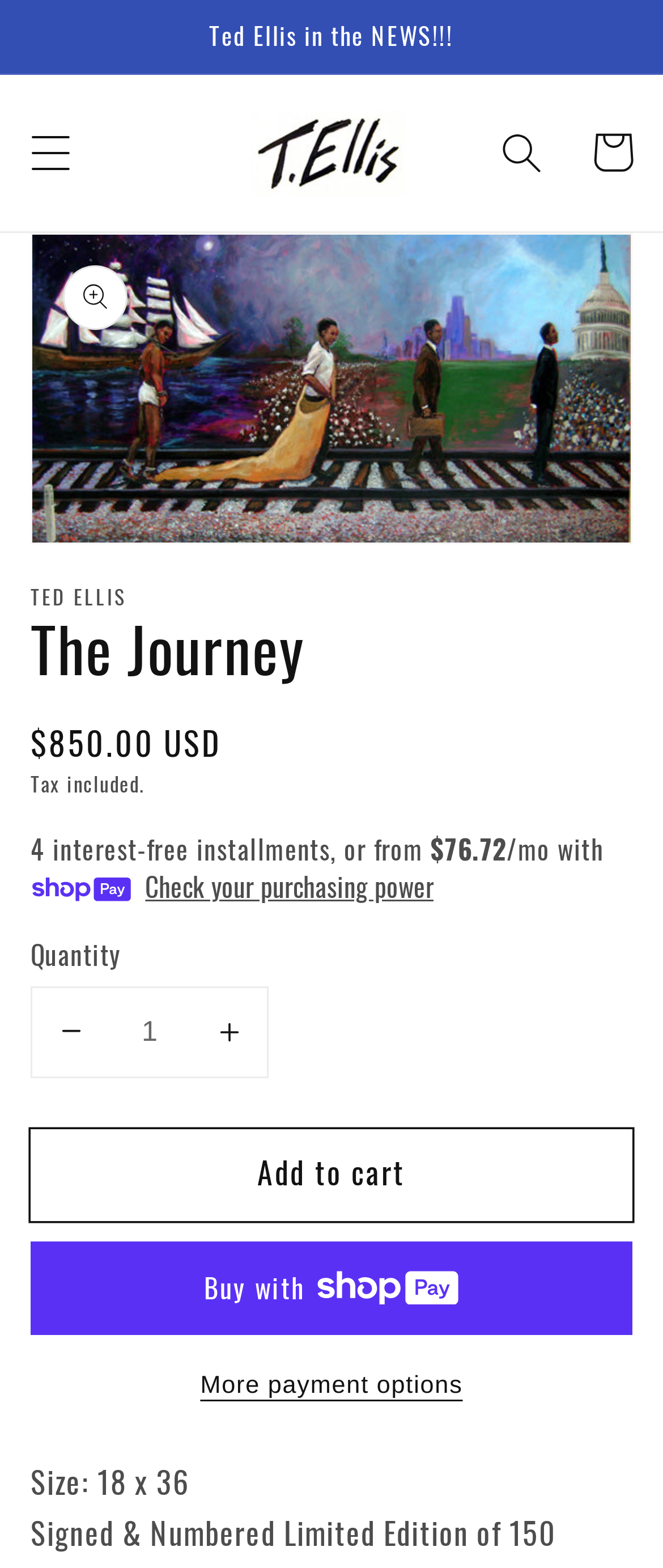What is the price of the artwork?
Based on the image, provide your answer in one word or phrase.

$850.00 USD